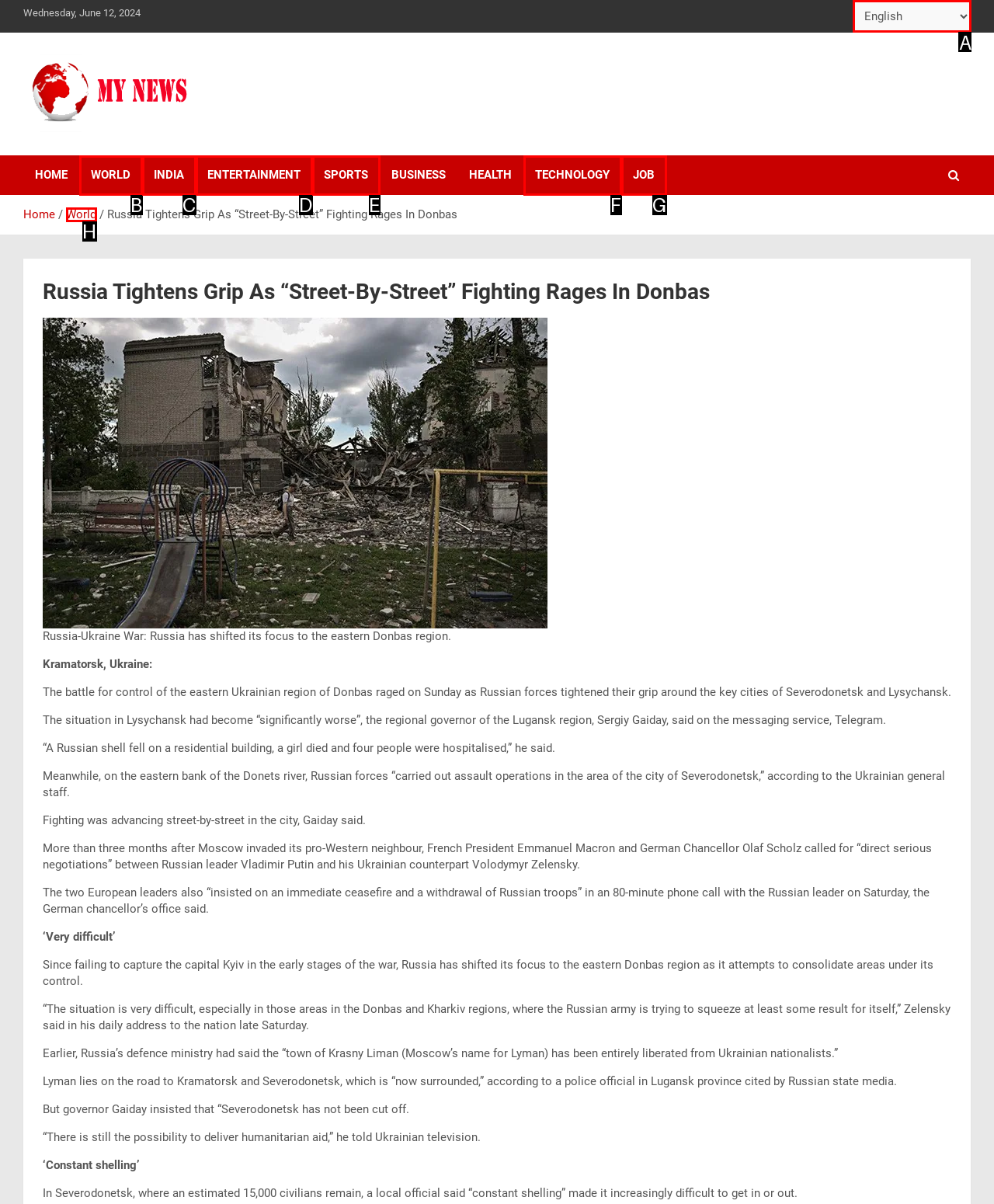Find the appropriate UI element to complete the task: Select a language. Indicate your choice by providing the letter of the element.

A